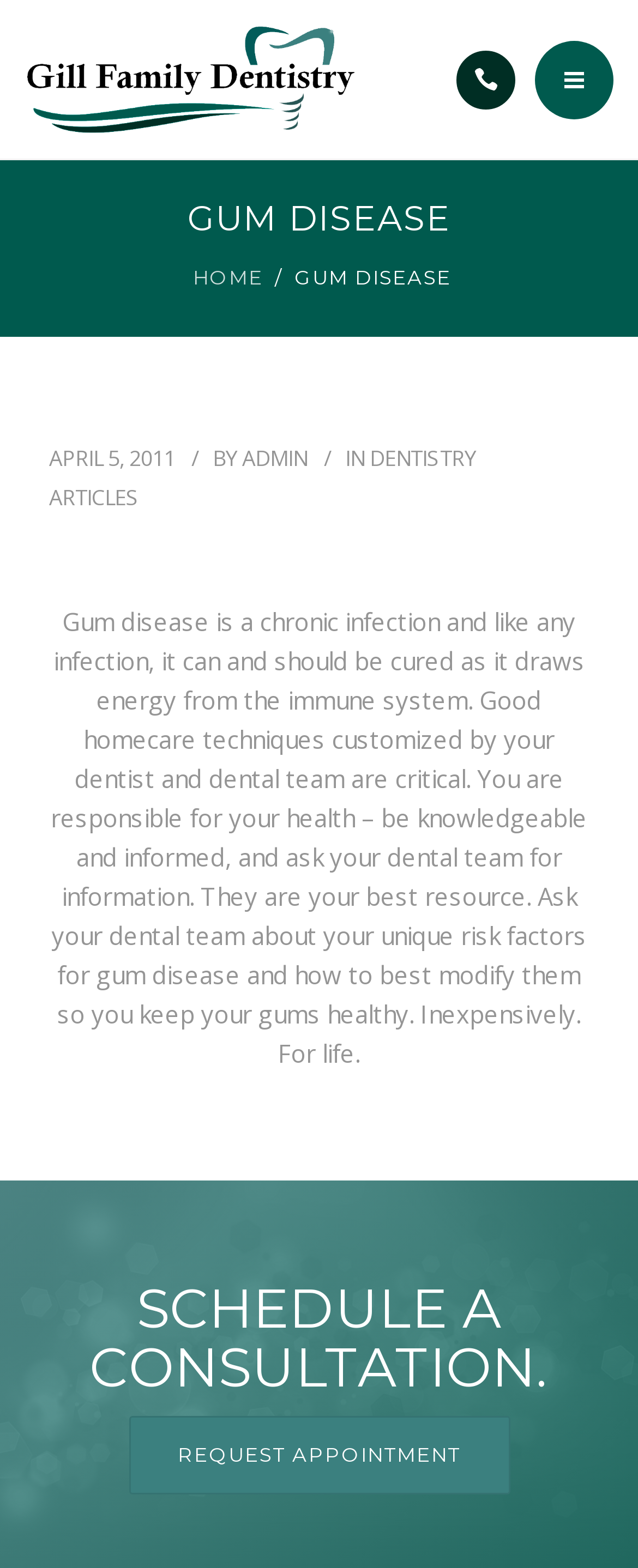Please determine the bounding box of the UI element that matches this description: Request Appointment. The coordinates should be given as (top-left x, top-left y, bottom-right x, bottom-right y), with all values between 0 and 1.

[0.201, 0.904, 0.799, 0.954]